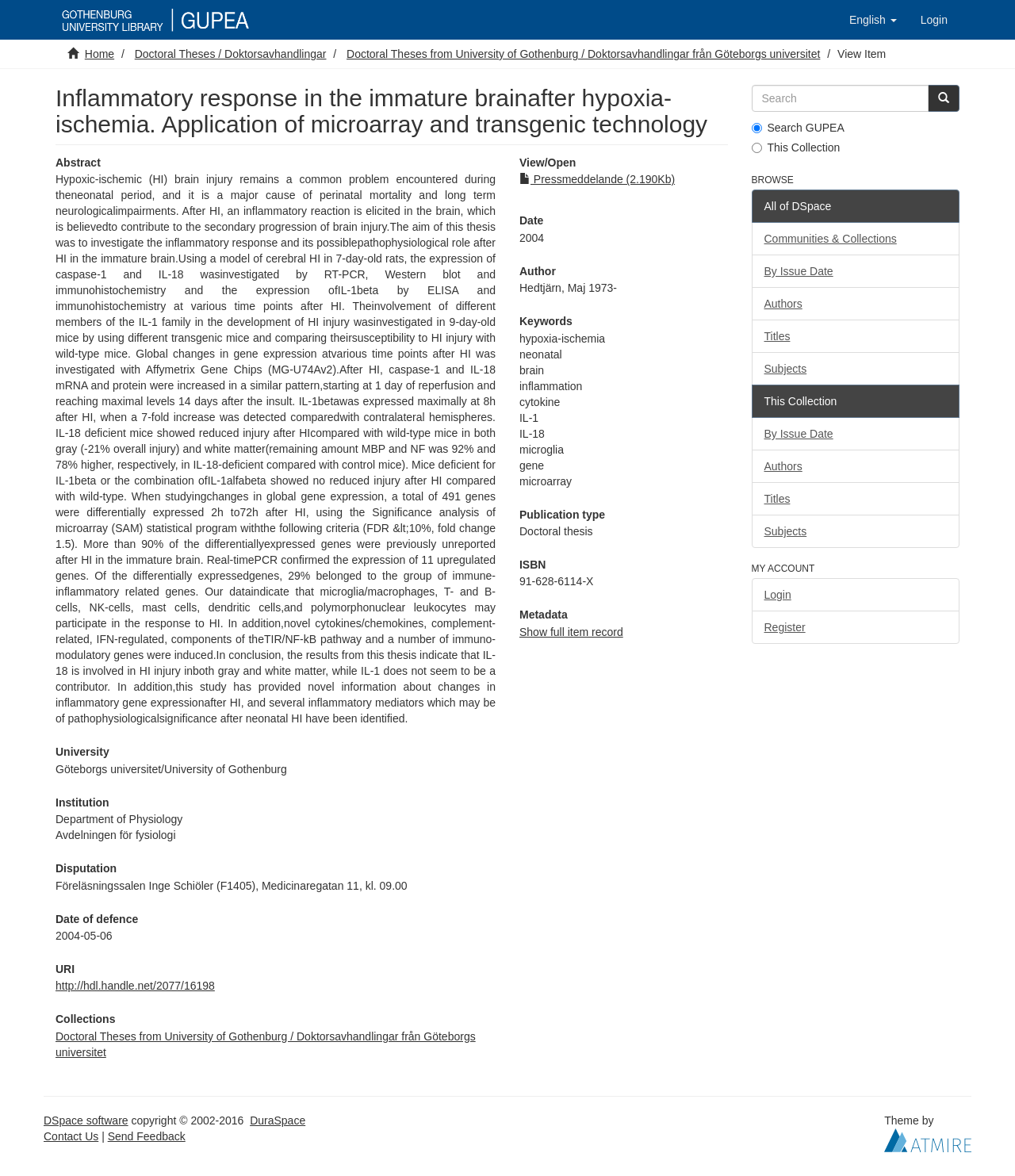What is the language of the webpage?
Refer to the image and give a detailed answer to the question.

The language of the webpage is English because the text 'English' is present on the top right corner of the webpage, and the content of the webpage is also in English.